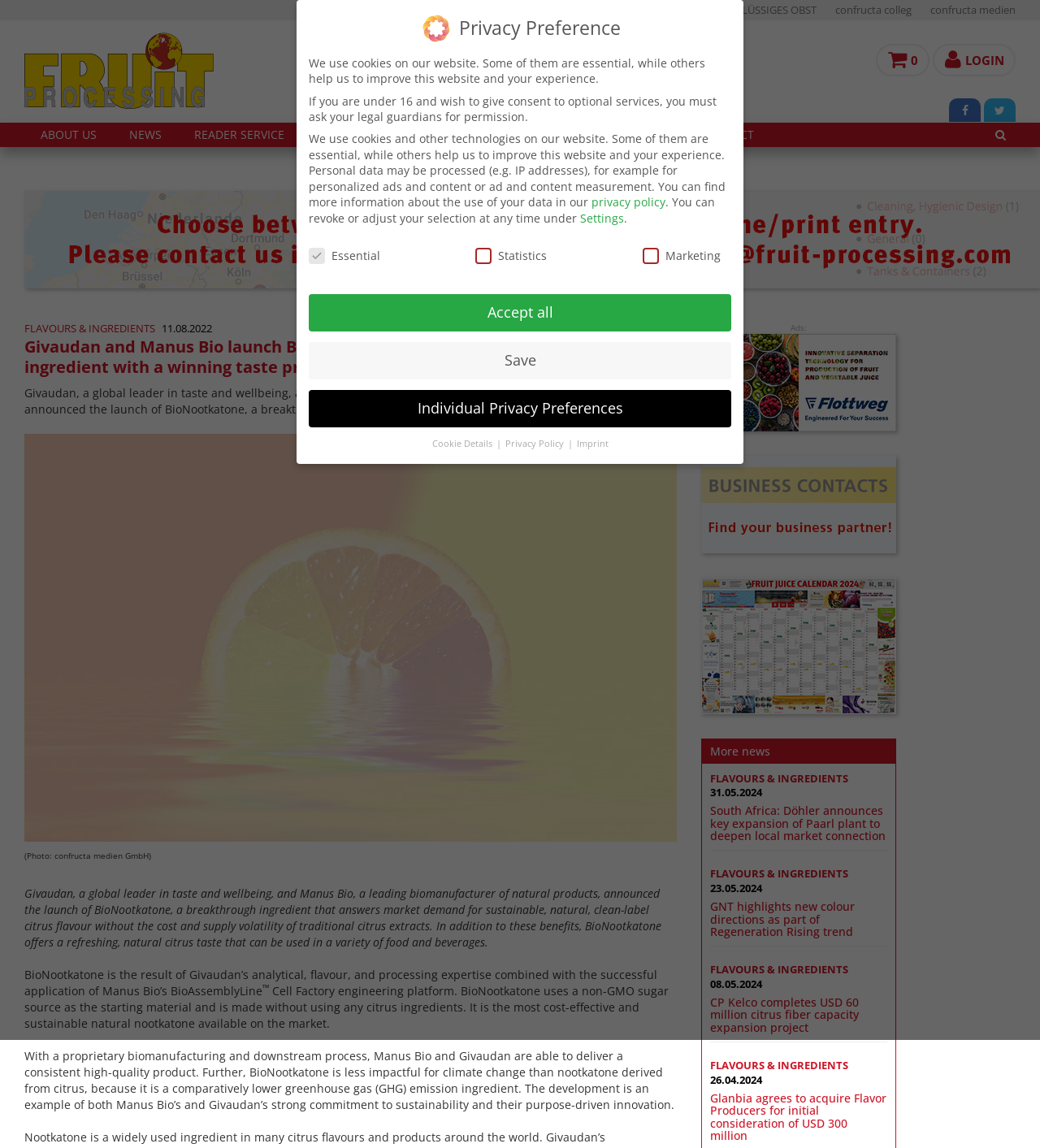What is the purpose of BioNootkatone?
Answer the question with as much detail as possible.

According to the webpage, BioNootkatone is a breakthrough ingredient that answers market demand for sustainable, natural, clean-label citrus flavor without the cost and supply volatility of traditional citrus extracts.